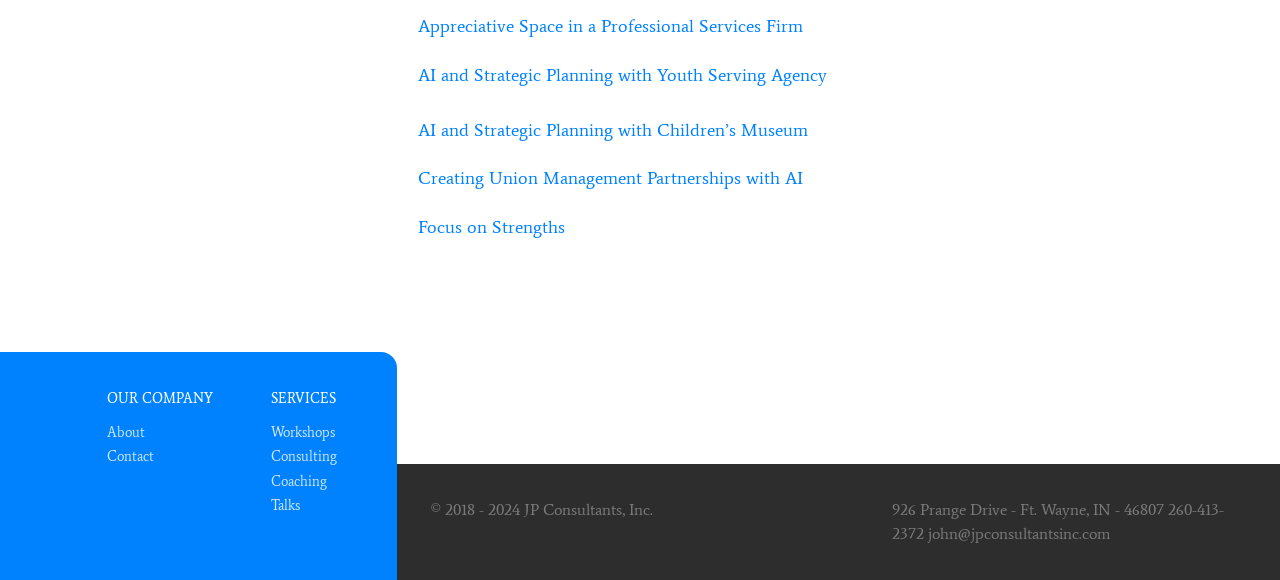Provide your answer in one word or a succinct phrase for the question: 
What is the company's phone number?

260-413-2372